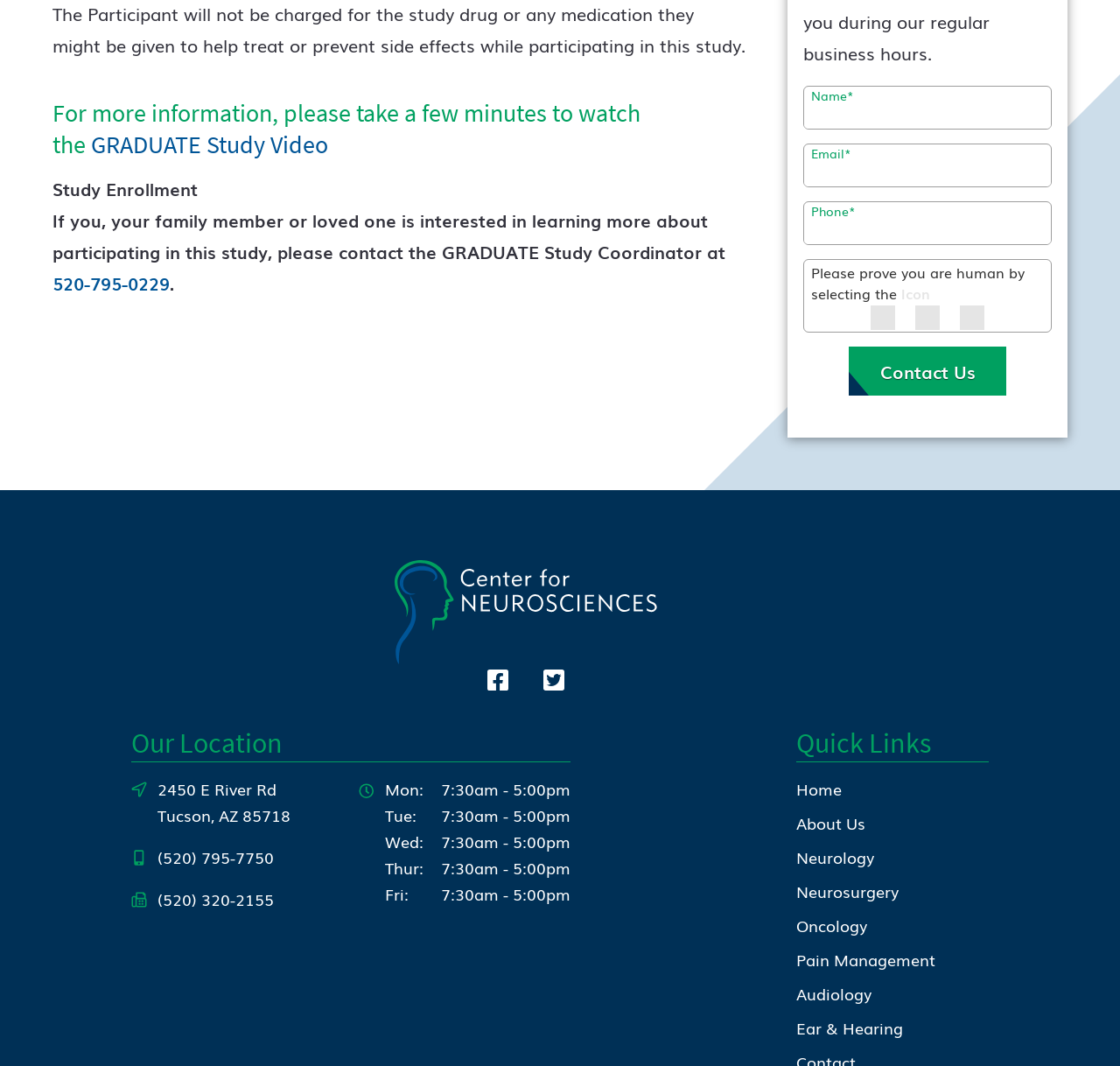Please mark the bounding box coordinates of the area that should be clicked to carry out the instruction: "Click the 'Contact Us' button".

[0.758, 0.227, 0.898, 0.273]